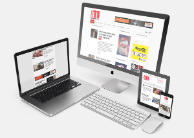Generate a comprehensive caption that describes the image.

The image showcases a modern workspace featuring various devices displaying a digital platform. In the center, a desktop monitor presents the homepage of a news website, highlighting articles related to the meat industry. Flanking the monitor is a sleek laptop and a tablet, both showing the same website, emphasizing accessibility across devices. A smartphone is also included, illustrating the platform's versatility and user-friendliness. This arrangement suggests a focus on delivering up-to-date information and resources, catering to professionals within the meat industry who value staying informed and connected on multiple devices.